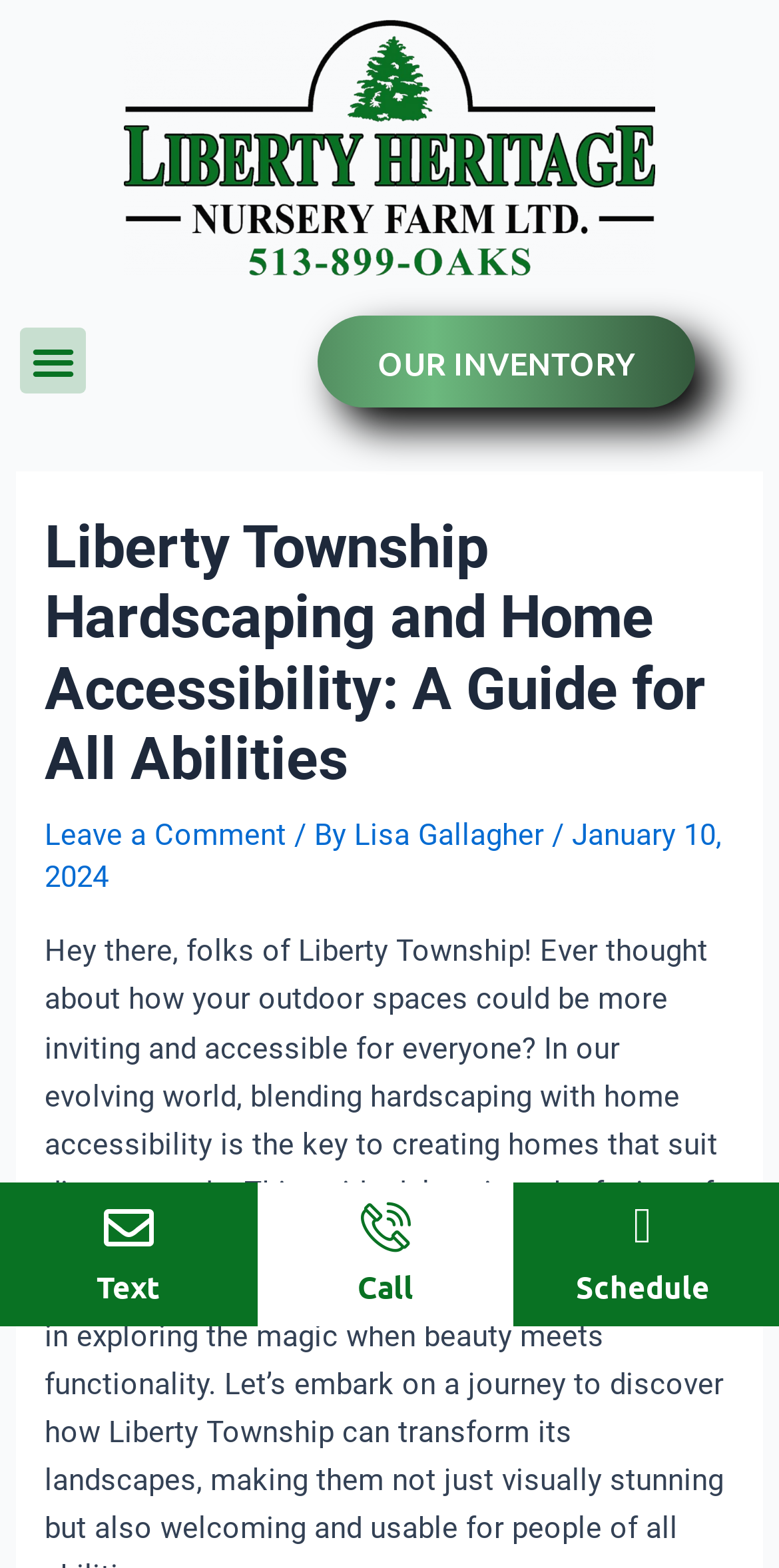Identify and generate the primary title of the webpage.

Liberty Township Hardscaping and Home Accessibility: A Guide for All Abilities